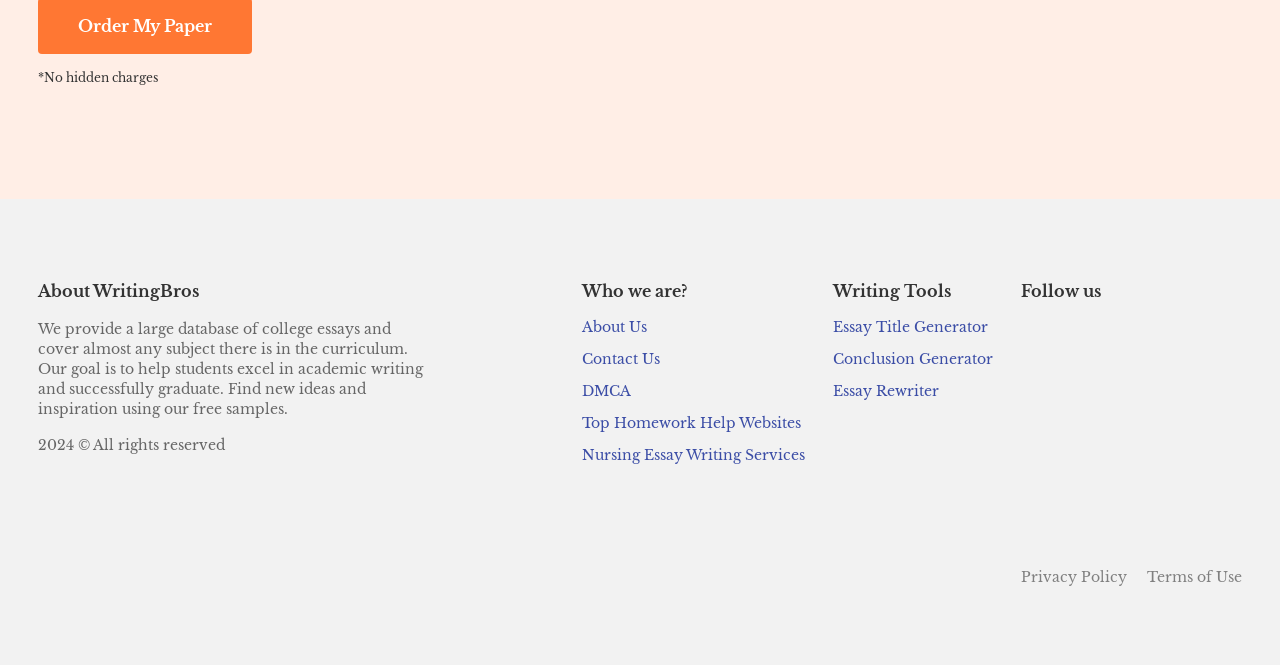Provide the bounding box coordinates for the UI element that is described by this text: "DMCA". The coordinates should be in the form of four float numbers between 0 and 1: [left, top, right, bottom].

[0.454, 0.574, 0.493, 0.601]